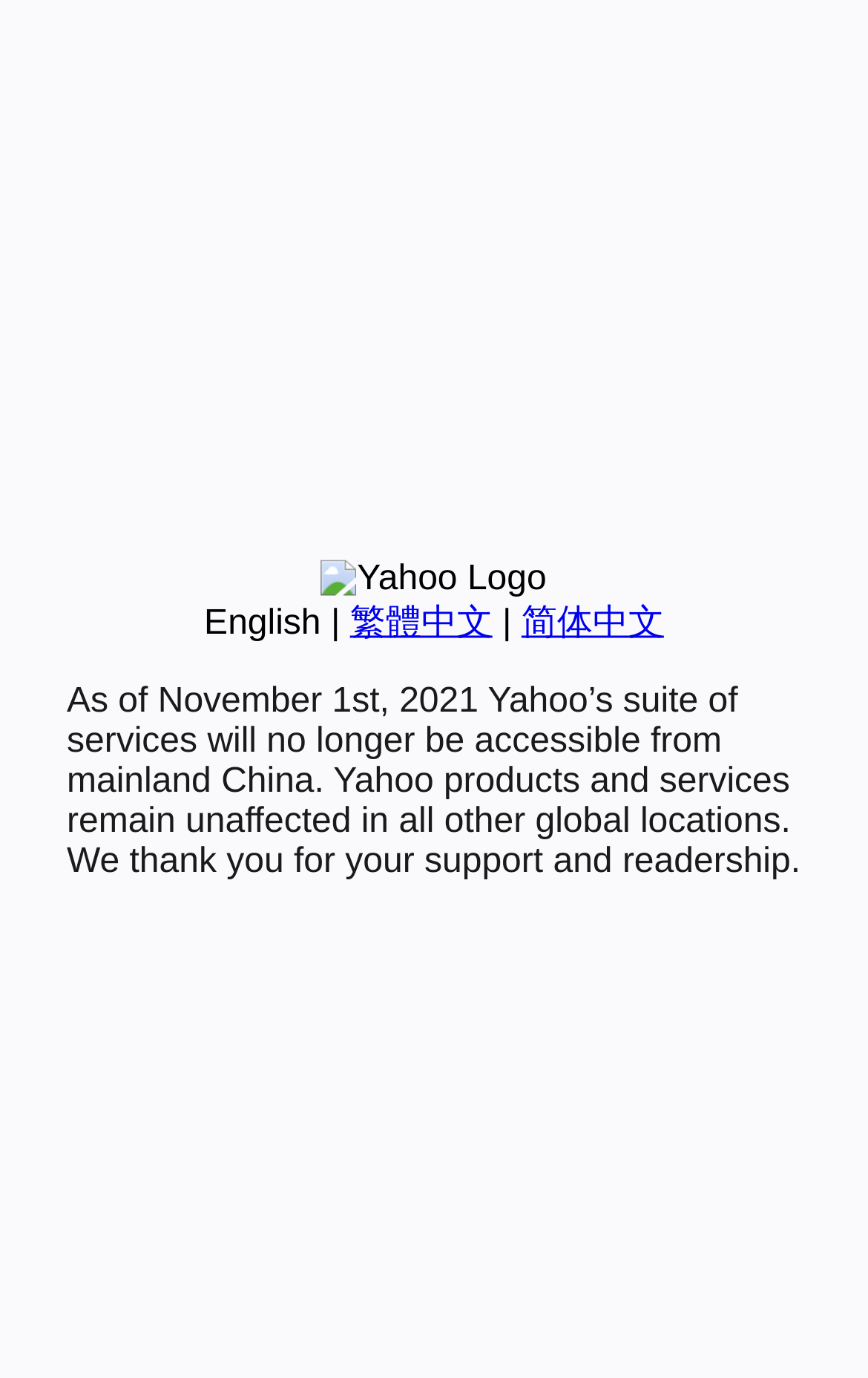Extract the bounding box coordinates for the described element: "简体中文". The coordinates should be represented as four float numbers between 0 and 1: [left, top, right, bottom].

[0.601, 0.439, 0.765, 0.466]